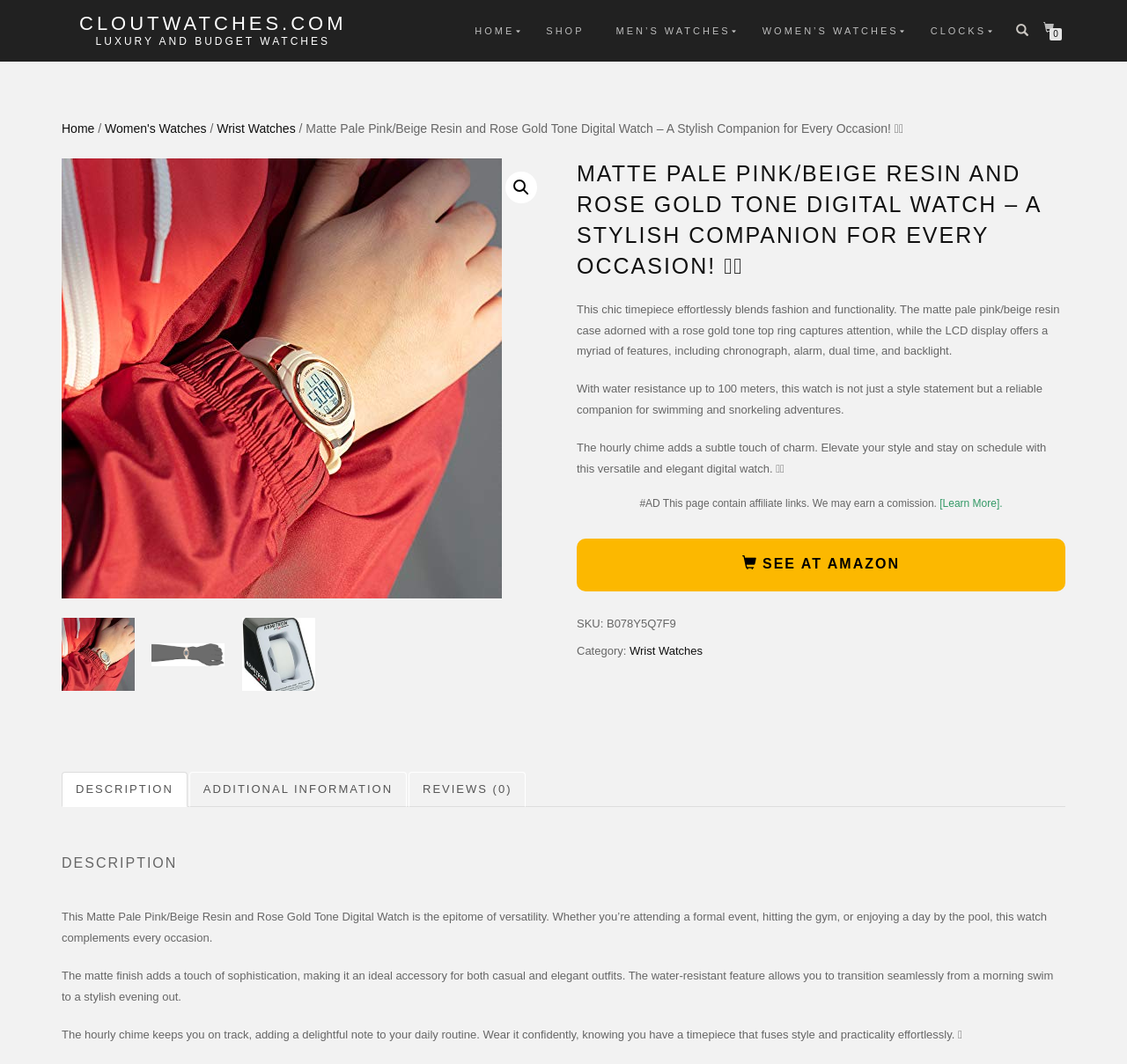Using the given element description, provide the bounding box coordinates (top-left x, top-left y, bottom-right x, bottom-right y) for the corresponding UI element in the screenshot: See at Amazon

[0.512, 0.506, 0.945, 0.556]